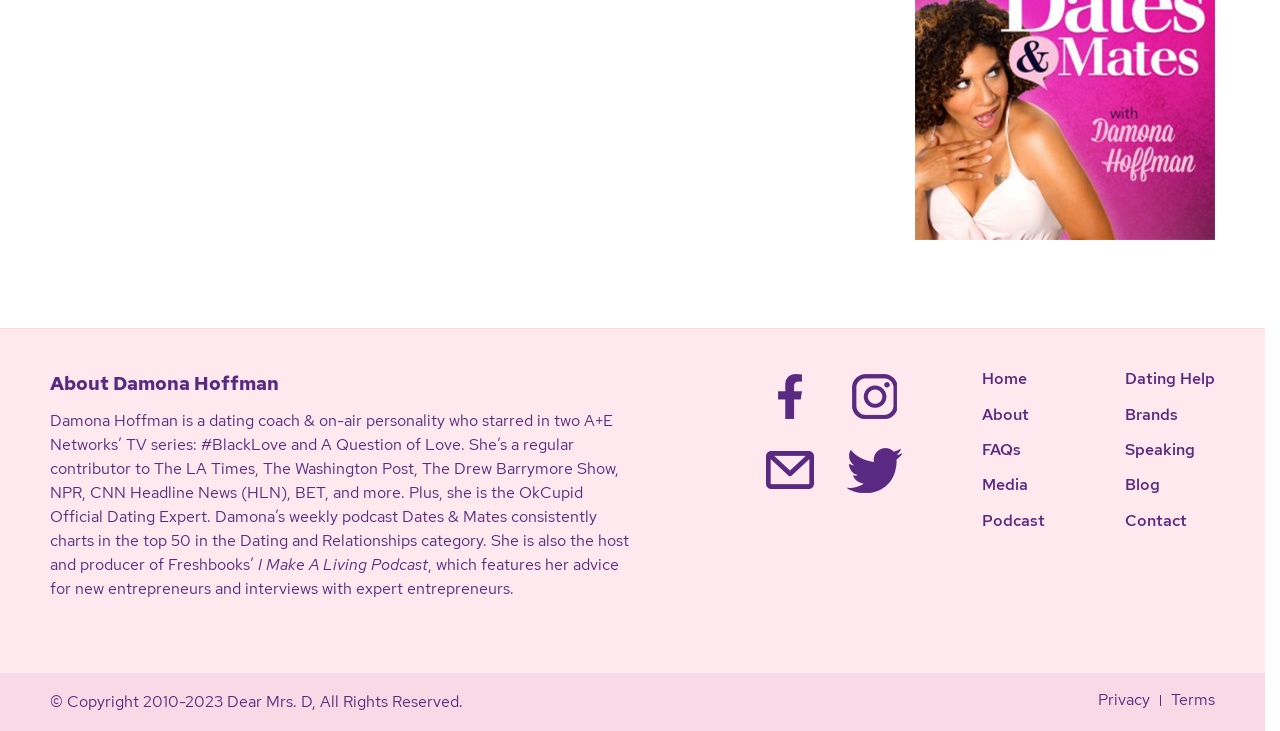Determine the bounding box coordinates for the area that should be clicked to carry out the following instruction: "Click the 'Email' link".

None